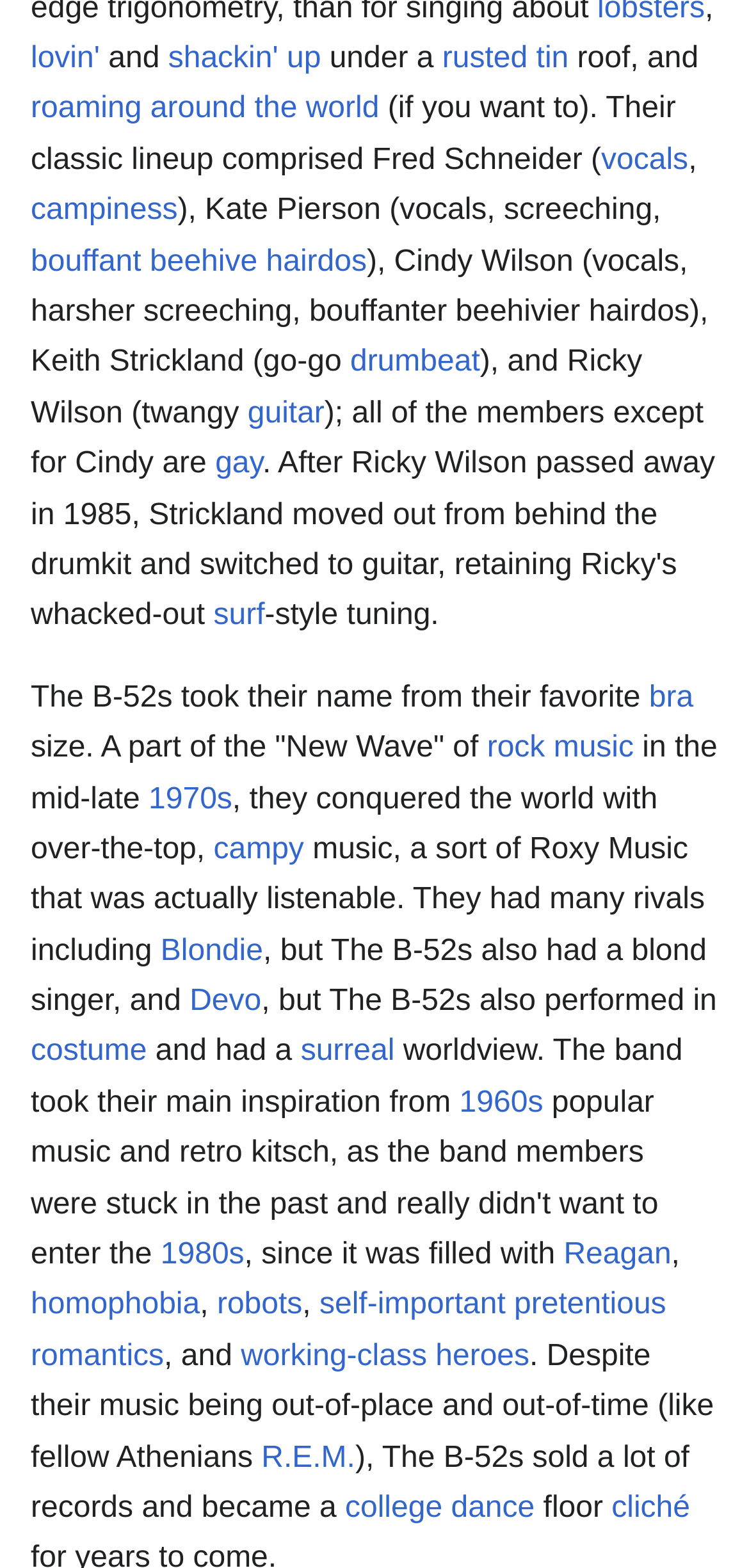What is the musical genre associated with The B-52s?
Examine the screenshot and reply with a single word or phrase.

New Wave